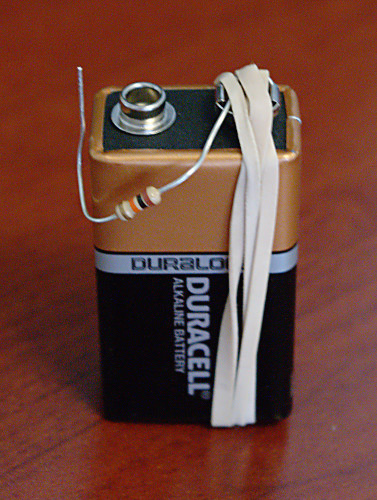Provide a comprehensive description of the image.

The image features a Duracell alkaline battery, prominently displaying its gold and black colors. It sits upright on a wooden surface, showcasing the brand name "DURACELL" printed on the side in clear, bold lettering. A rubber band is wrapped around the battery, and a resistor is attached with a wire, suggesting an improvised electronic setup or a DIY project. This combination of everyday items highlights the versatility and common use of batteries in various applications, from toys to household gadgets. The warm tones of the wooden background provide a contrasting texture to the battery, enhancing the focus on its details.